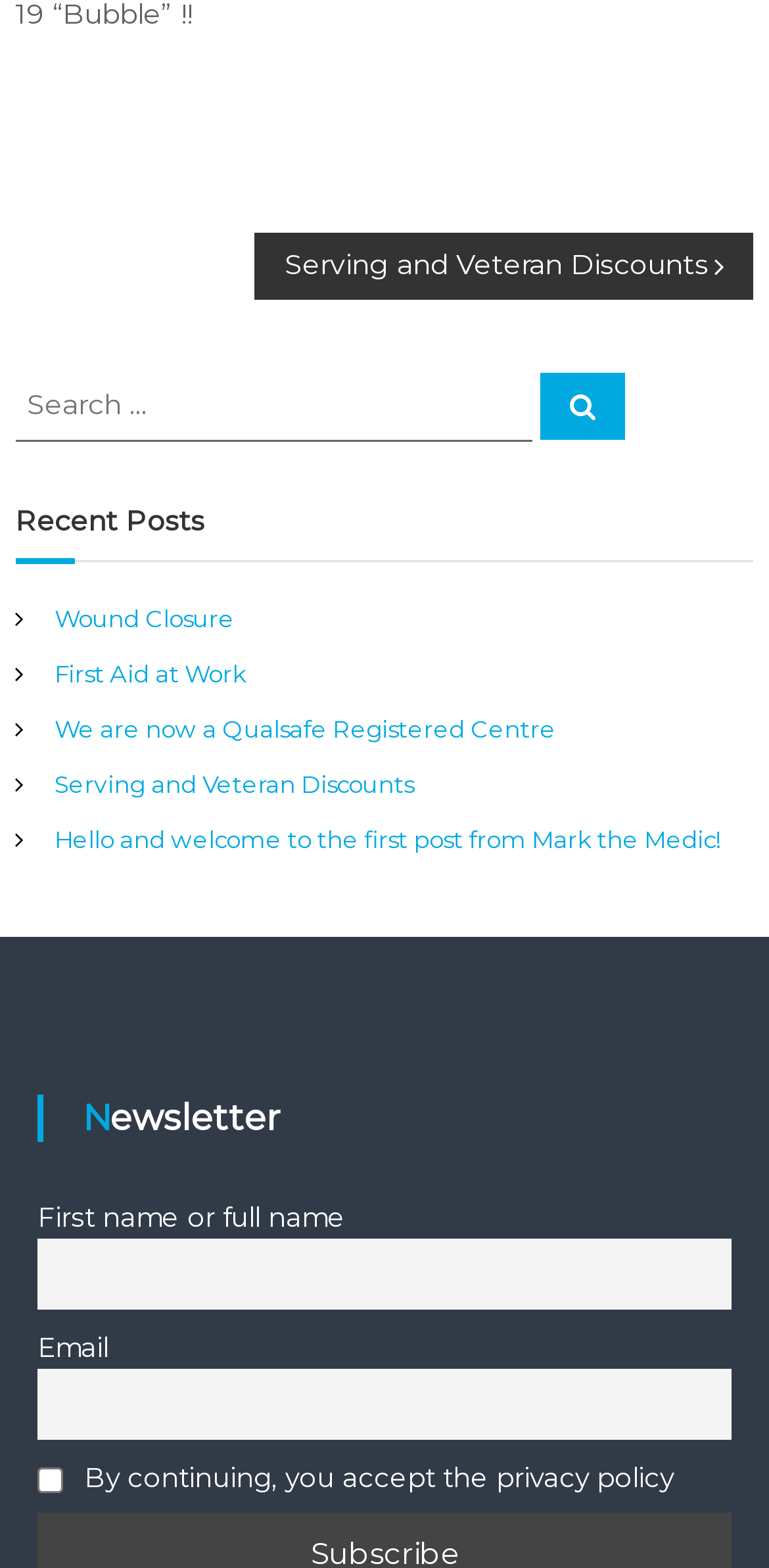Predict the bounding box of the UI element based on the description: "Wound Closure". The coordinates should be four float numbers between 0 and 1, formatted as [left, top, right, bottom].

[0.071, 0.385, 0.305, 0.404]